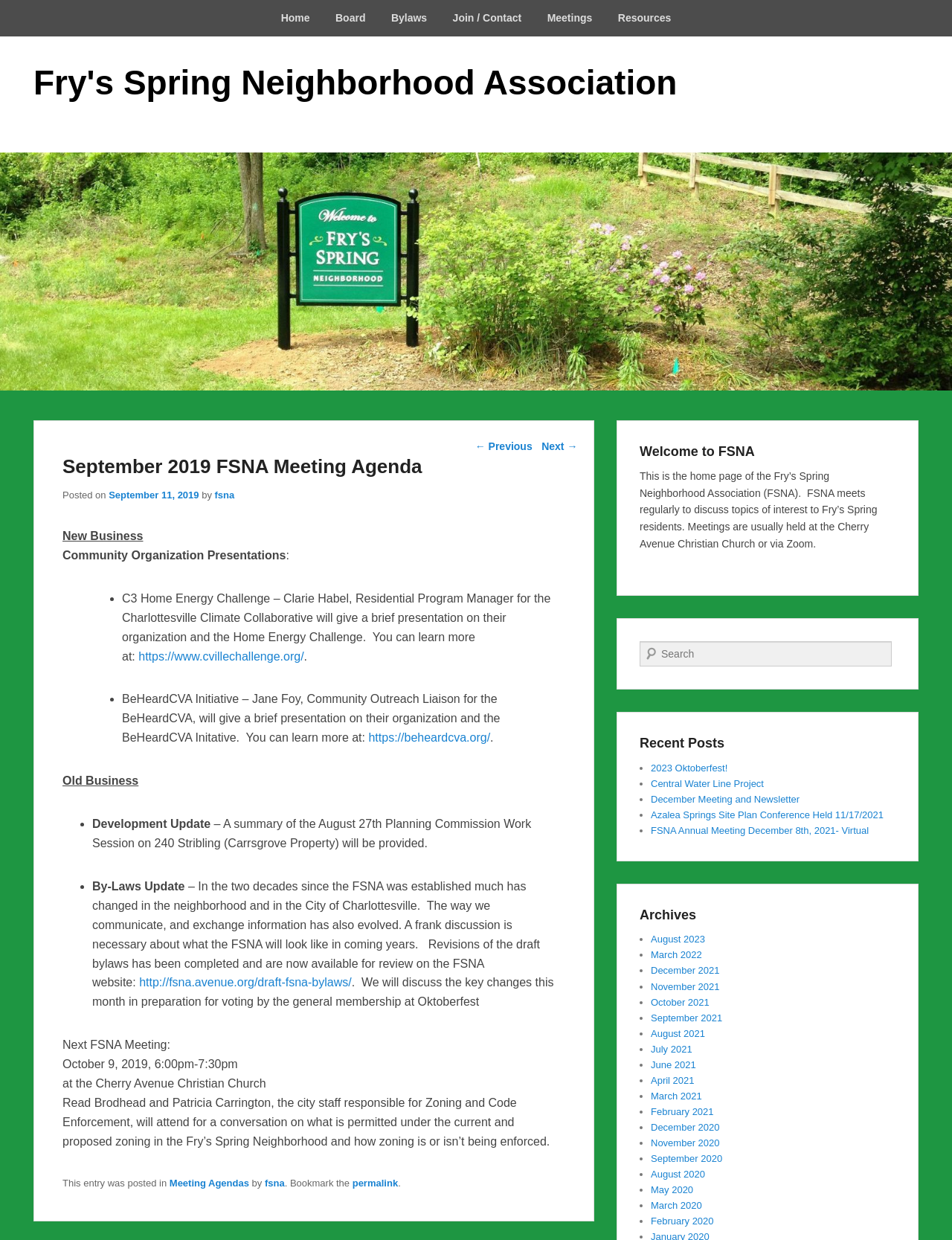Locate the bounding box coordinates of the element I should click to achieve the following instruction: "Search for something".

[0.672, 0.517, 0.937, 0.538]